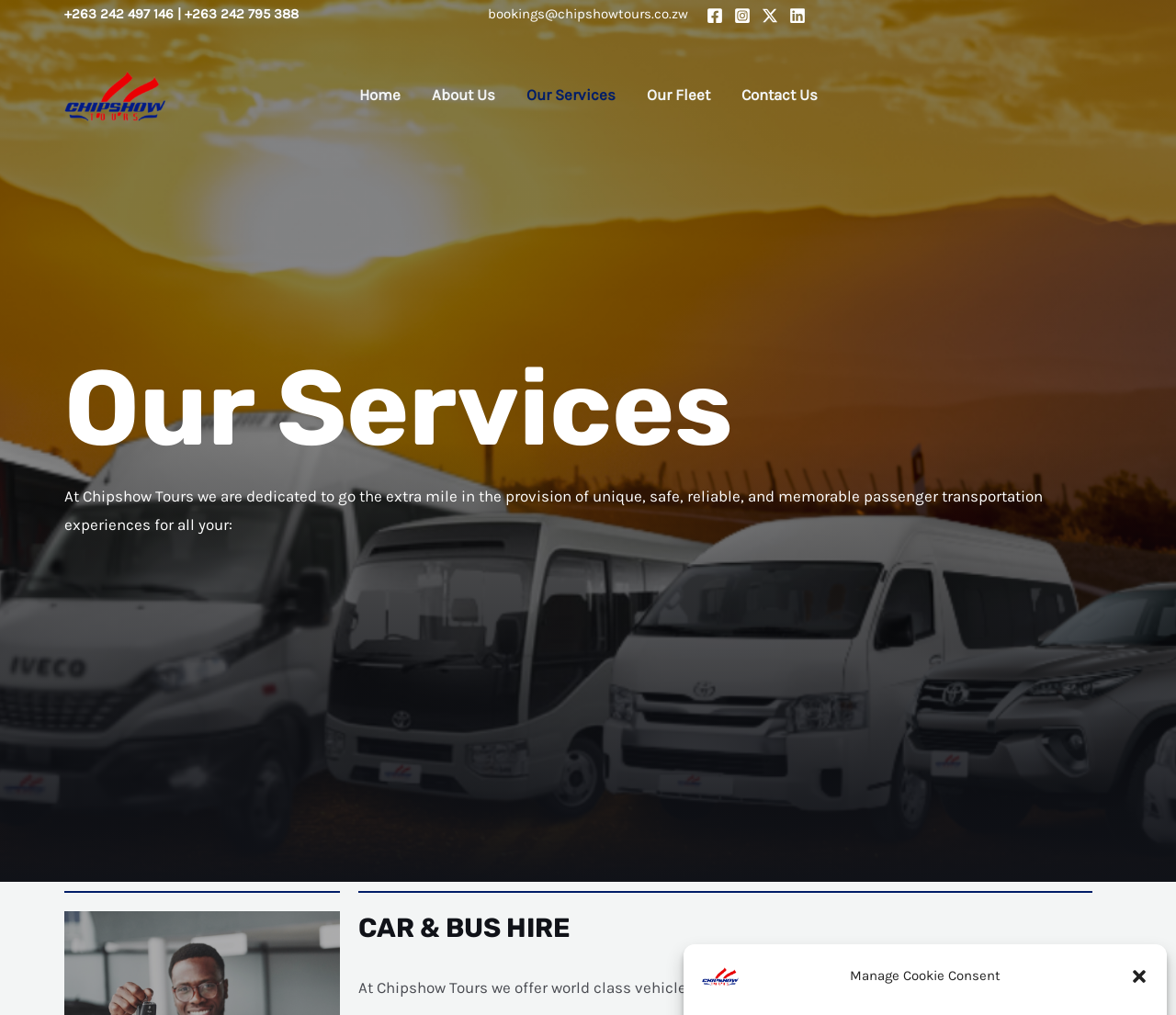Reply to the question with a brief word or phrase: What social media platforms does Chipshow Tours have?

Facebook, Instagram, Twitter, Linkedin